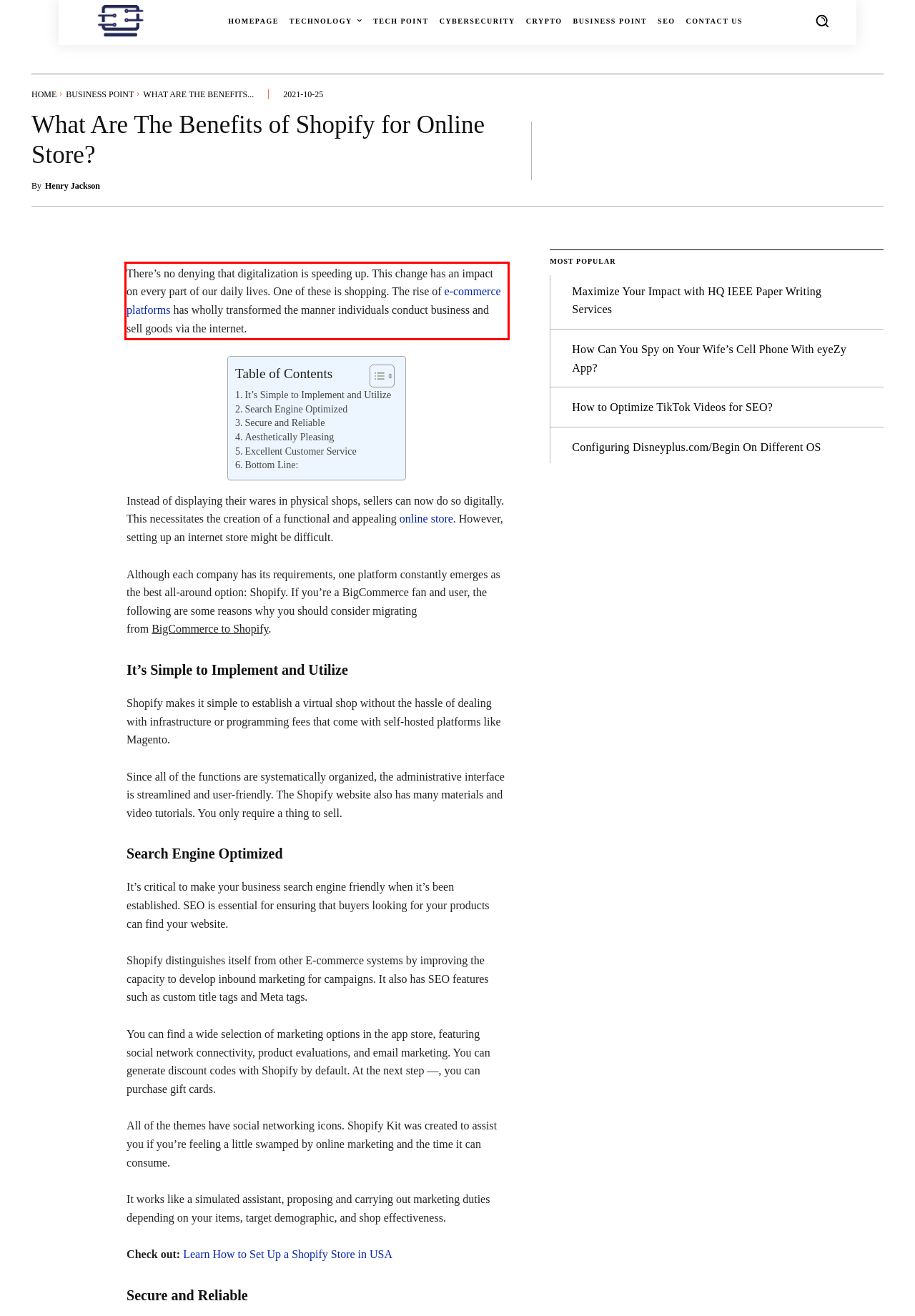There is a screenshot of a webpage with a red bounding box around a UI element. Please use OCR to extract the text within the red bounding box.

There’s no denying that digitalization is speeding up. This change has an impact on every part of our daily lives. One of these is shopping. The rise of e-commerce platforms has wholly transformed the manner individuals conduct business and sell goods via the internet.